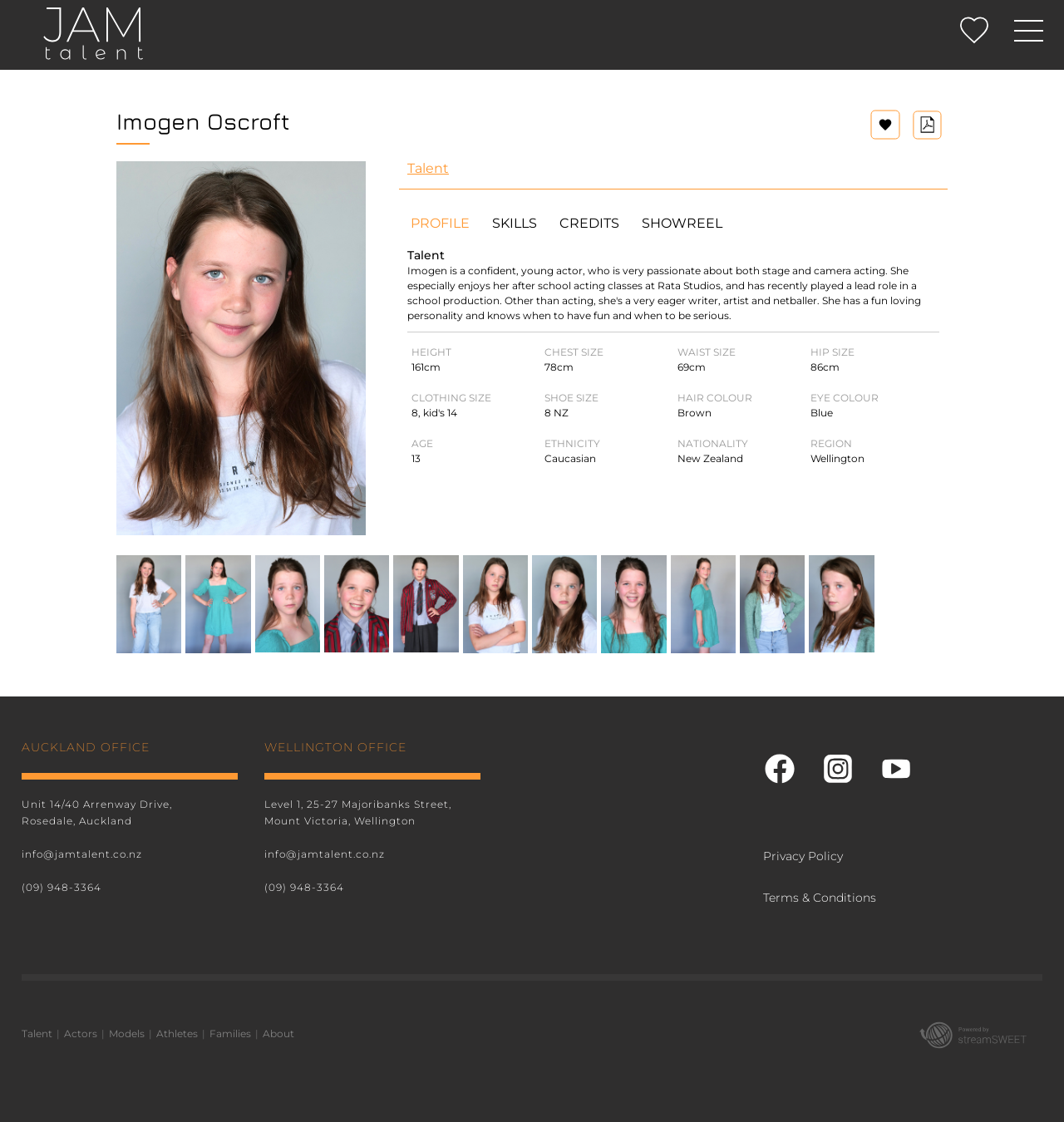What is the height of the talent?
Based on the image, answer the question with as much detail as possible.

The height of the talent can be found in the static text element with the text 'HEIGHT' and its corresponding value '161cm'.